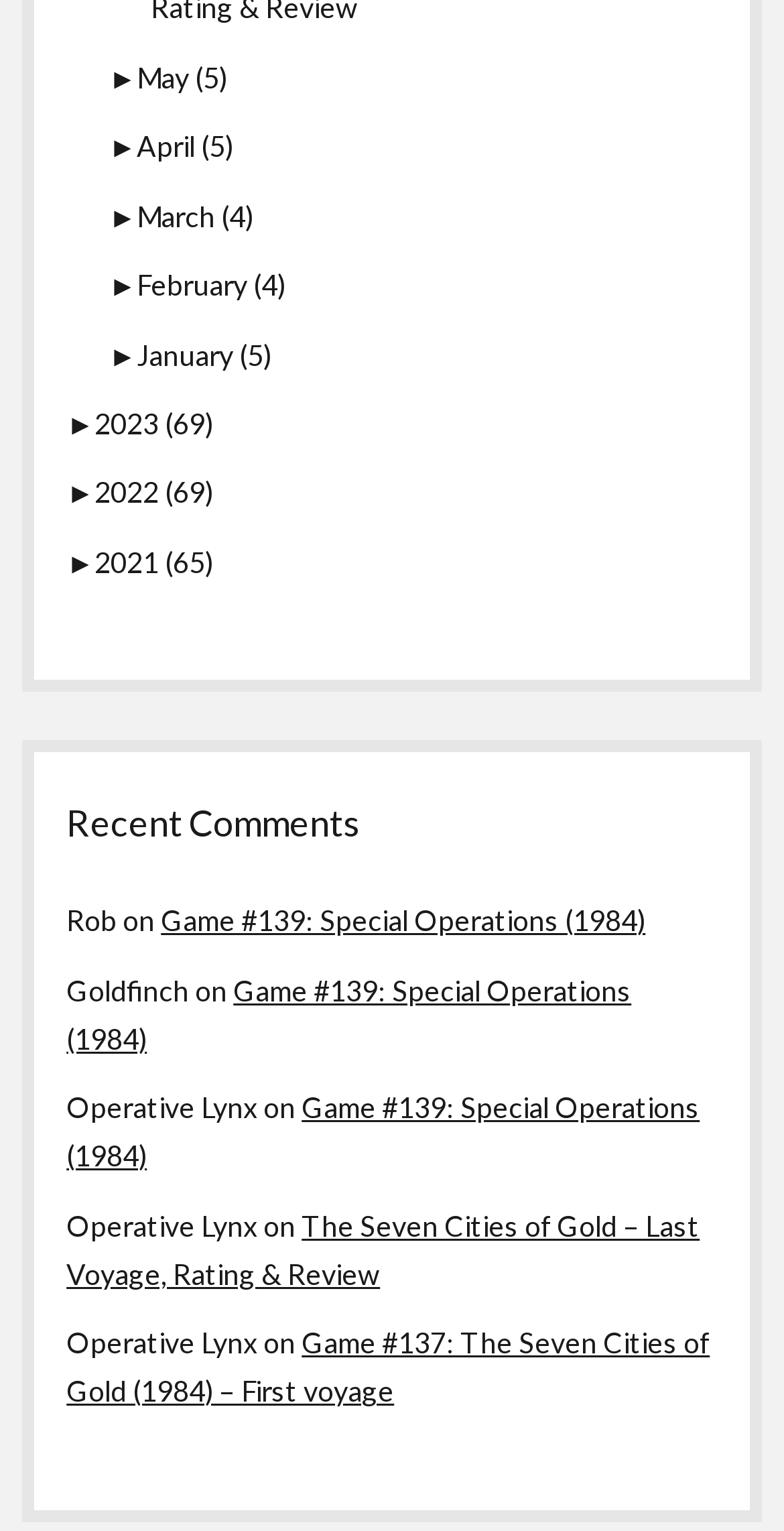Based on what you see in the screenshot, provide a thorough answer to this question: How many comments are shown on the webpage?

By examining the static text and links, I found that there are 5 comments shown on the webpage, which are from Rob, Goldfinch, Operative Lynx, and two other comments from Operative Lynx.